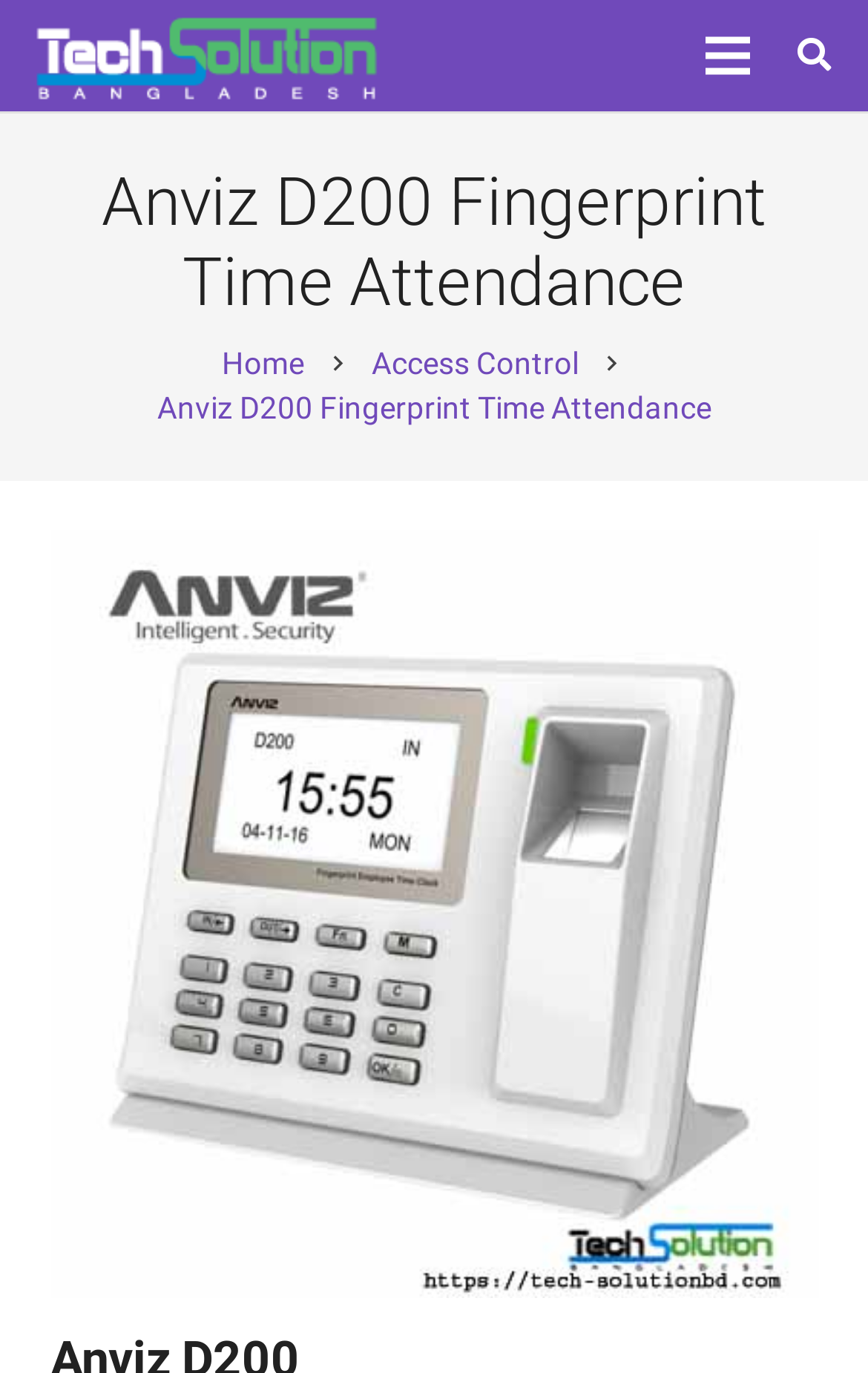What type of control is mentioned on the page?
Please craft a detailed and exhaustive response to the question.

I found the answer by looking at the link element 'Access Control' which is a navigation link on the page, indicating that the website is related to access control systems.